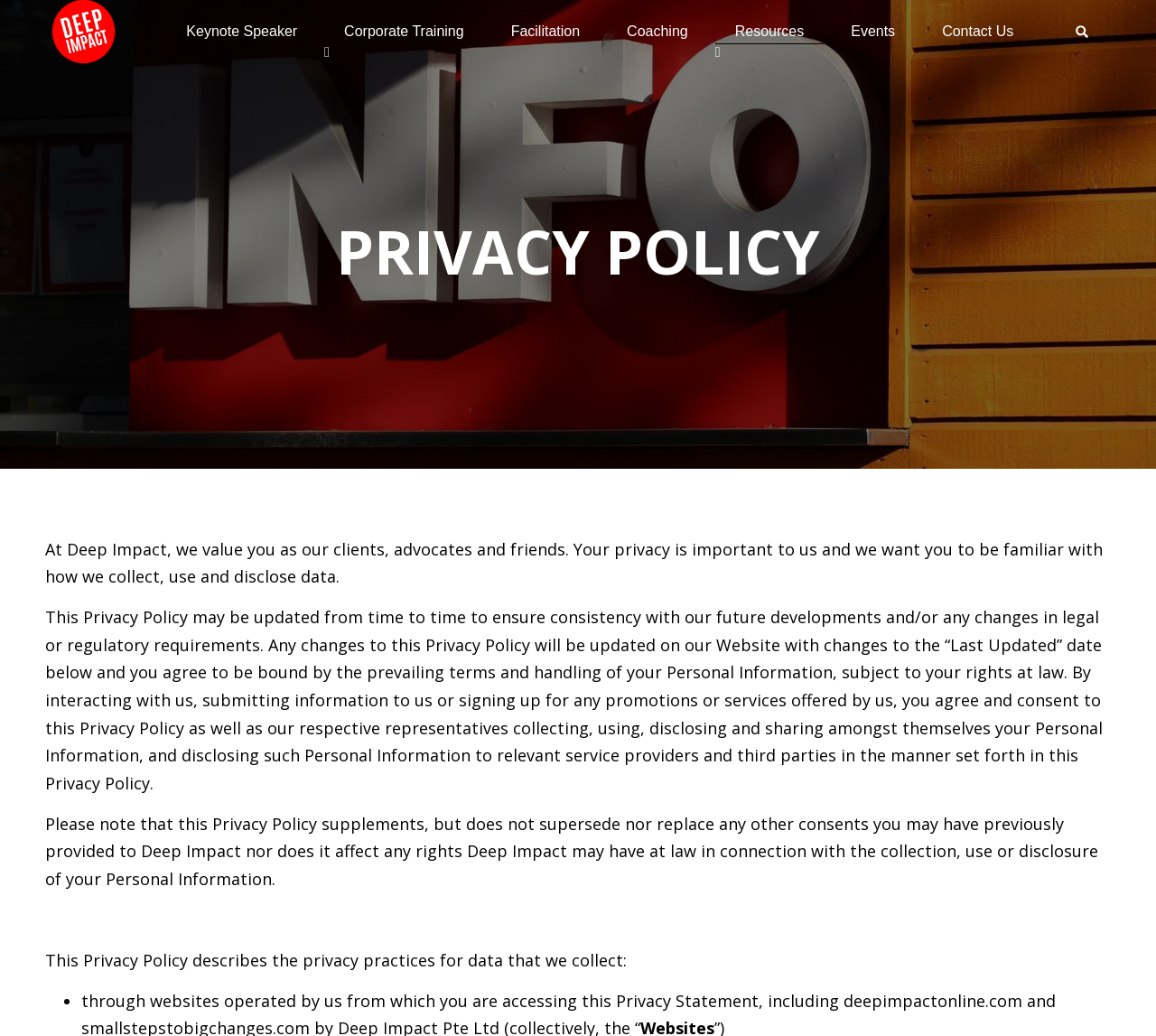What is the purpose of the search button?
Provide a detailed answer to the question, using the image to inform your response.

The search button, located at the top right corner of the webpage, allows users to search for specific content on the website. This is a common feature found on many websites.